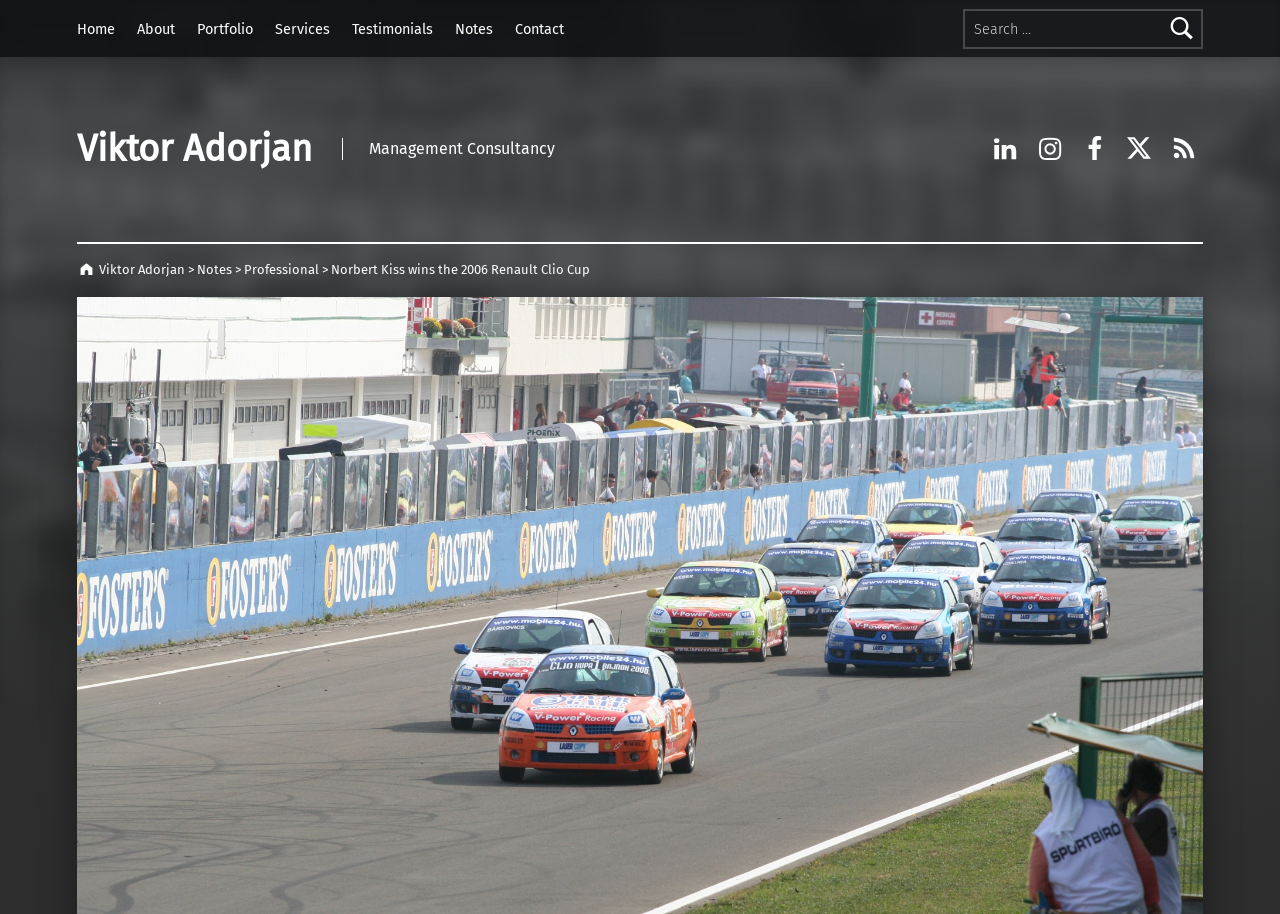Specify the bounding box coordinates of the element's region that should be clicked to achieve the following instruction: "View all inventory". The bounding box coordinates consist of four float numbers between 0 and 1, in the format [left, top, right, bottom].

None